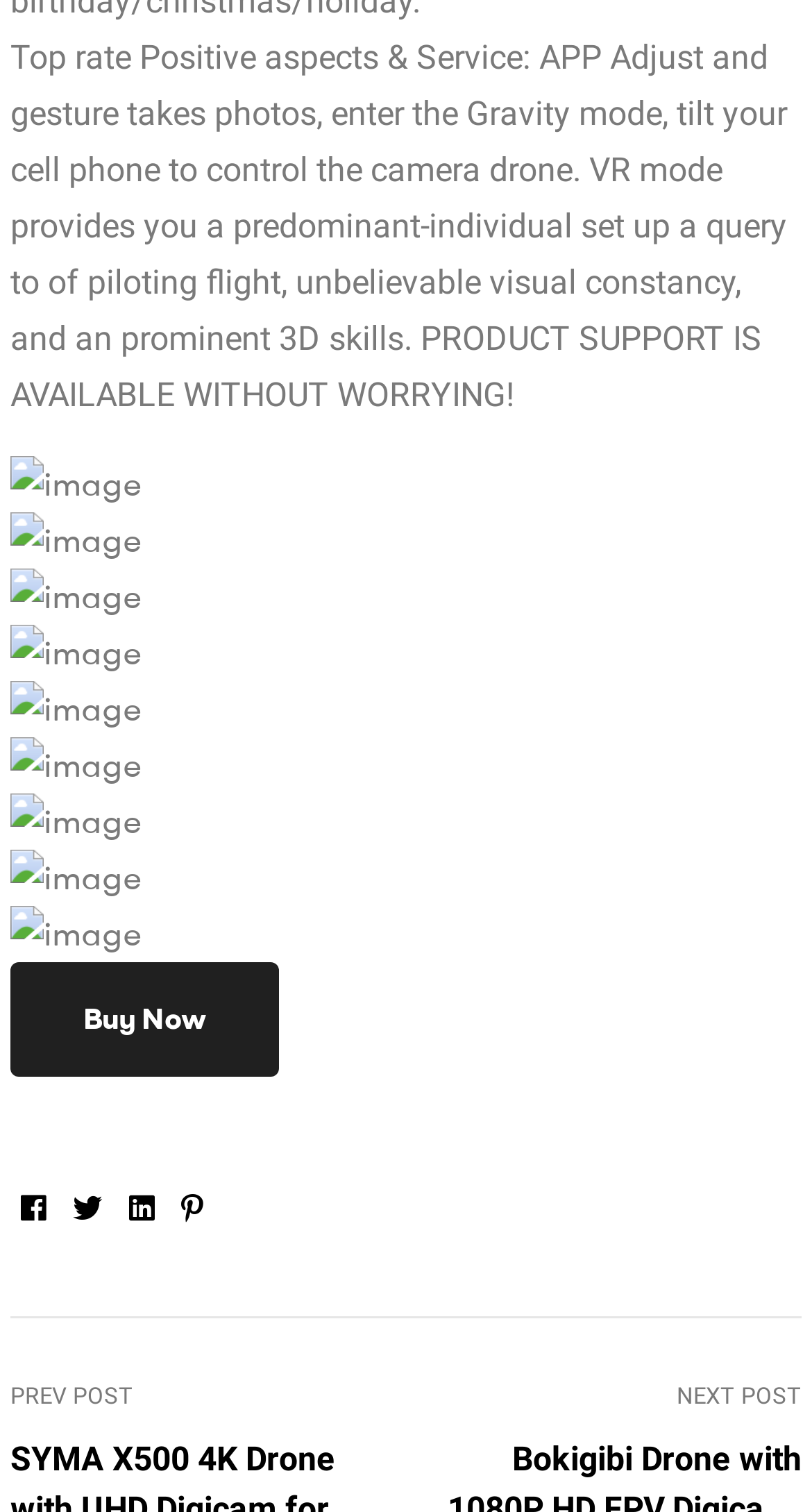Identify the bounding box for the described UI element. Provide the coordinates in (top-left x, top-left y, bottom-right x, bottom-right y) format with values ranging from 0 to 1: Twitter

[0.077, 0.786, 0.146, 0.808]